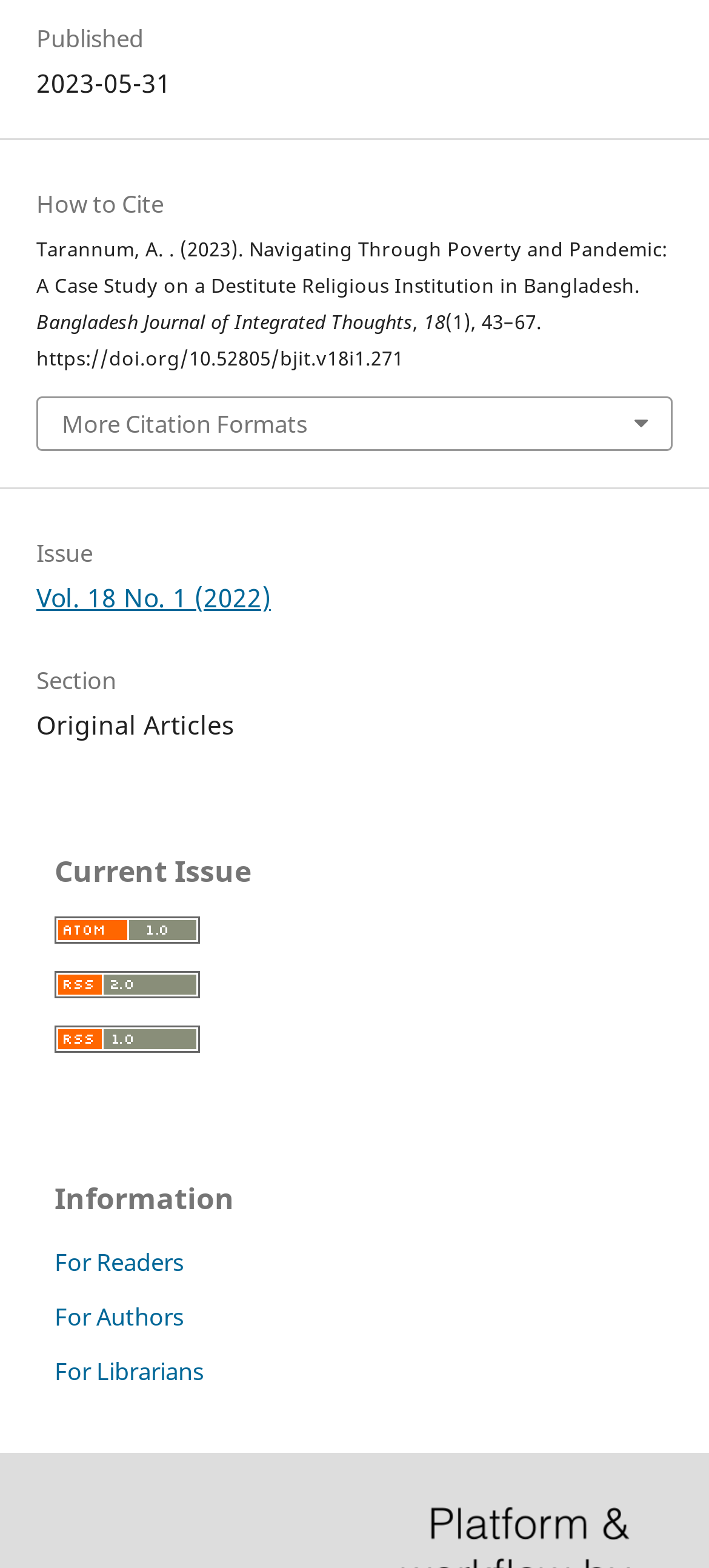Can you pinpoint the bounding box coordinates for the clickable element required for this instruction: "View more citation formats"? The coordinates should be four float numbers between 0 and 1, i.e., [left, top, right, bottom].

[0.054, 0.254, 0.946, 0.286]